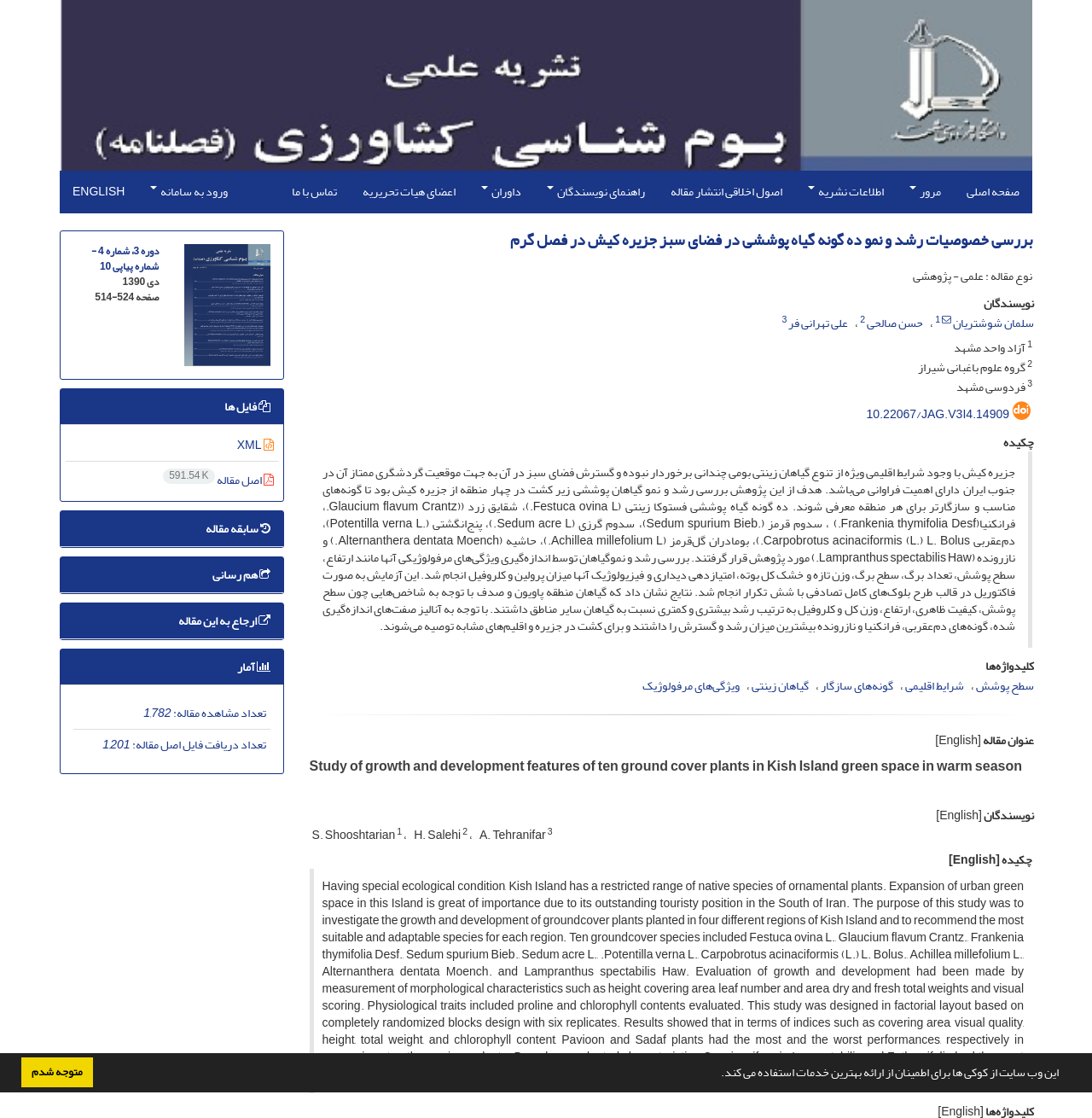Please identify the bounding box coordinates of the element on the webpage that should be clicked to follow this instruction: "view the XML file". The bounding box coordinates should be given as four float numbers between 0 and 1, formatted as [left, top, right, bottom].

[0.217, 0.388, 0.25, 0.408]